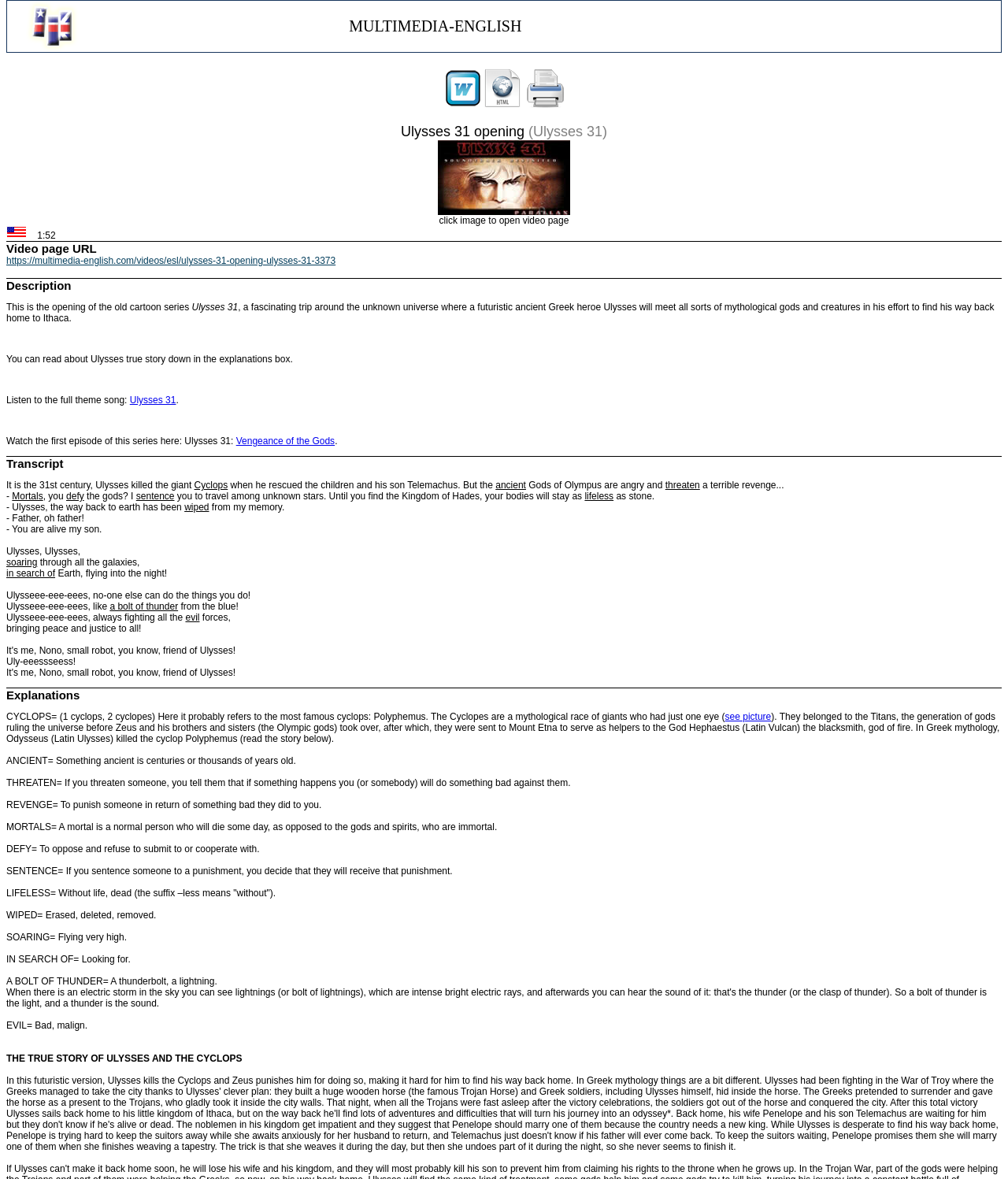Pinpoint the bounding box coordinates of the clickable area needed to execute the instruction: "Open video page". The coordinates should be specified as four float numbers between 0 and 1, i.e., [left, top, right, bottom].

[0.434, 0.175, 0.566, 0.184]